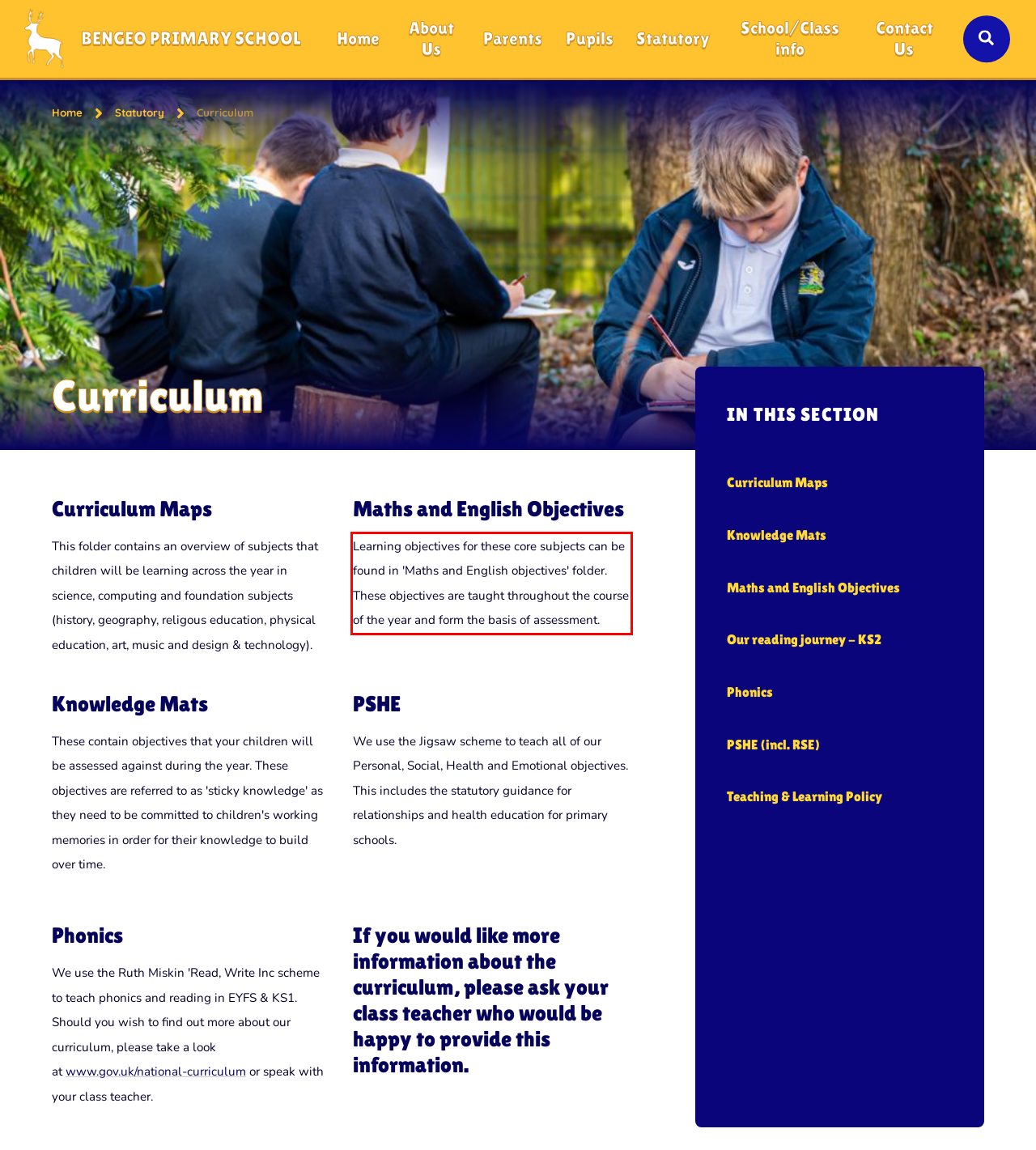Analyze the screenshot of the webpage and extract the text from the UI element that is inside the red bounding box.

Learning objectives for these core subjects can be found in 'Maths and English objectives' folder. These objectives are taught throughout the course of the year and form the basis of assessment.